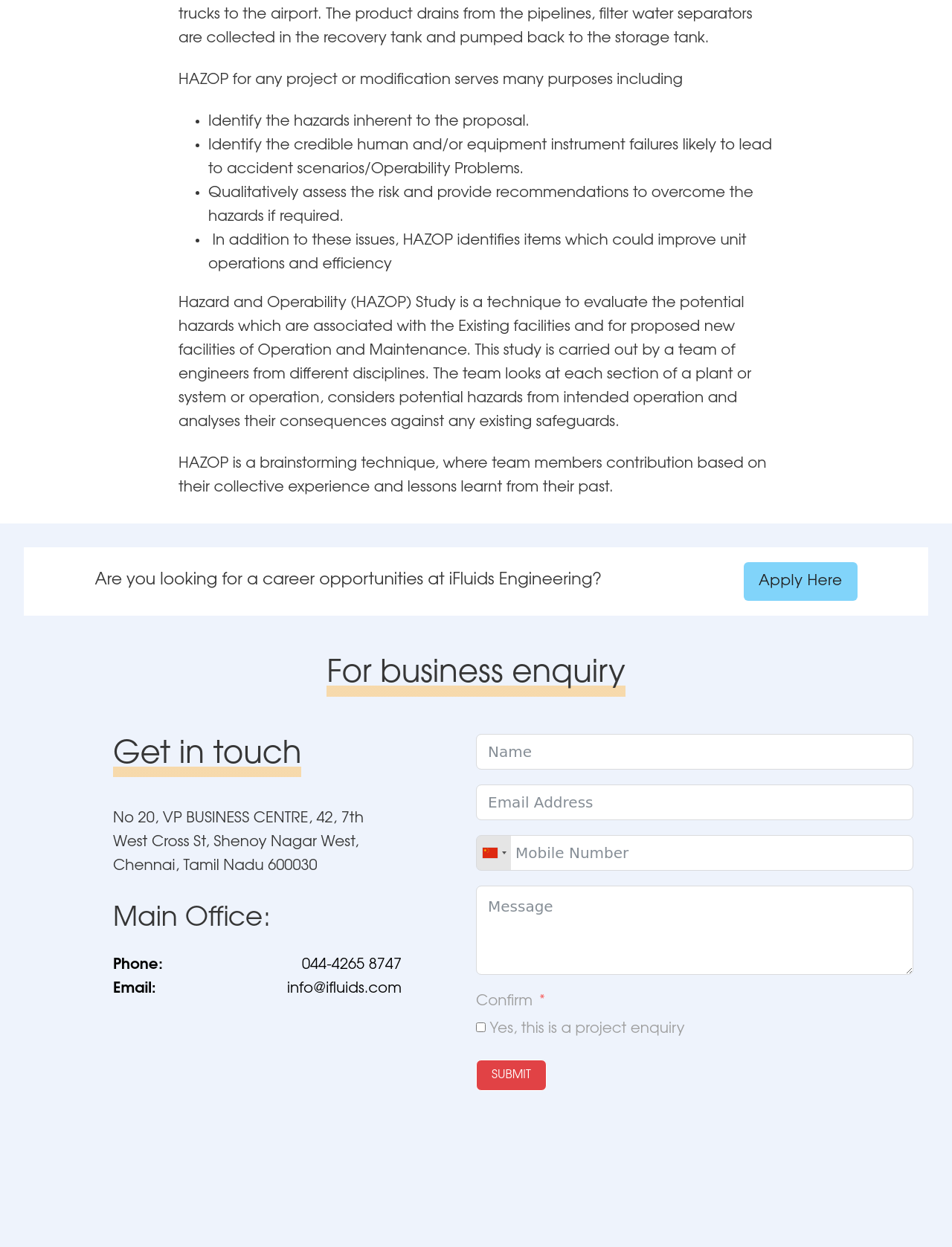Using the element description: "SUBMIT", determine the bounding box coordinates. The coordinates should be in the format [left, top, right, bottom], with values between 0 and 1.

[0.5, 0.849, 0.574, 0.875]